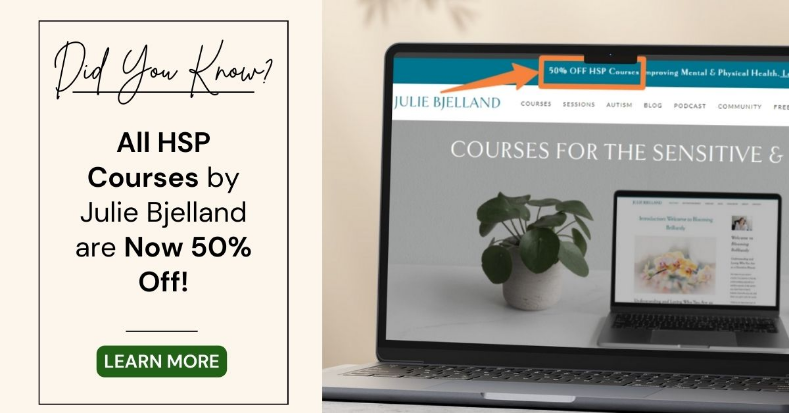Describe the image with as much detail as possible.

The image features a promotional banner highlighting a special offer on online courses by Julie Bjelland, focused on supporting Highly Sensitive Persons (HSP). The left side displays a light background with the text "Did You Know?" in a whimsical font, followed by the statement that "All HSP Courses by Julie Bjelland are Now 50% Off!" This message is designed to capture attention and inform potential students about the significant discount.

To the right, an open laptop showcases the course website, emphasizing the course offerings for sensitive individuals. The top of the laptop screen has a bright banner indicating the 50% discount, clearly visible with an eye-catching design. A small plant sits on the laptop's surface, adding a touch of warmth and inviting atmosphere to the scene. Below the banner is a "Learn More" button, encouraging viewers to explore the courses further. Overall, the image effectively promotes valuable resources for individuals seeking to enhance their understanding and management of sensitivity.